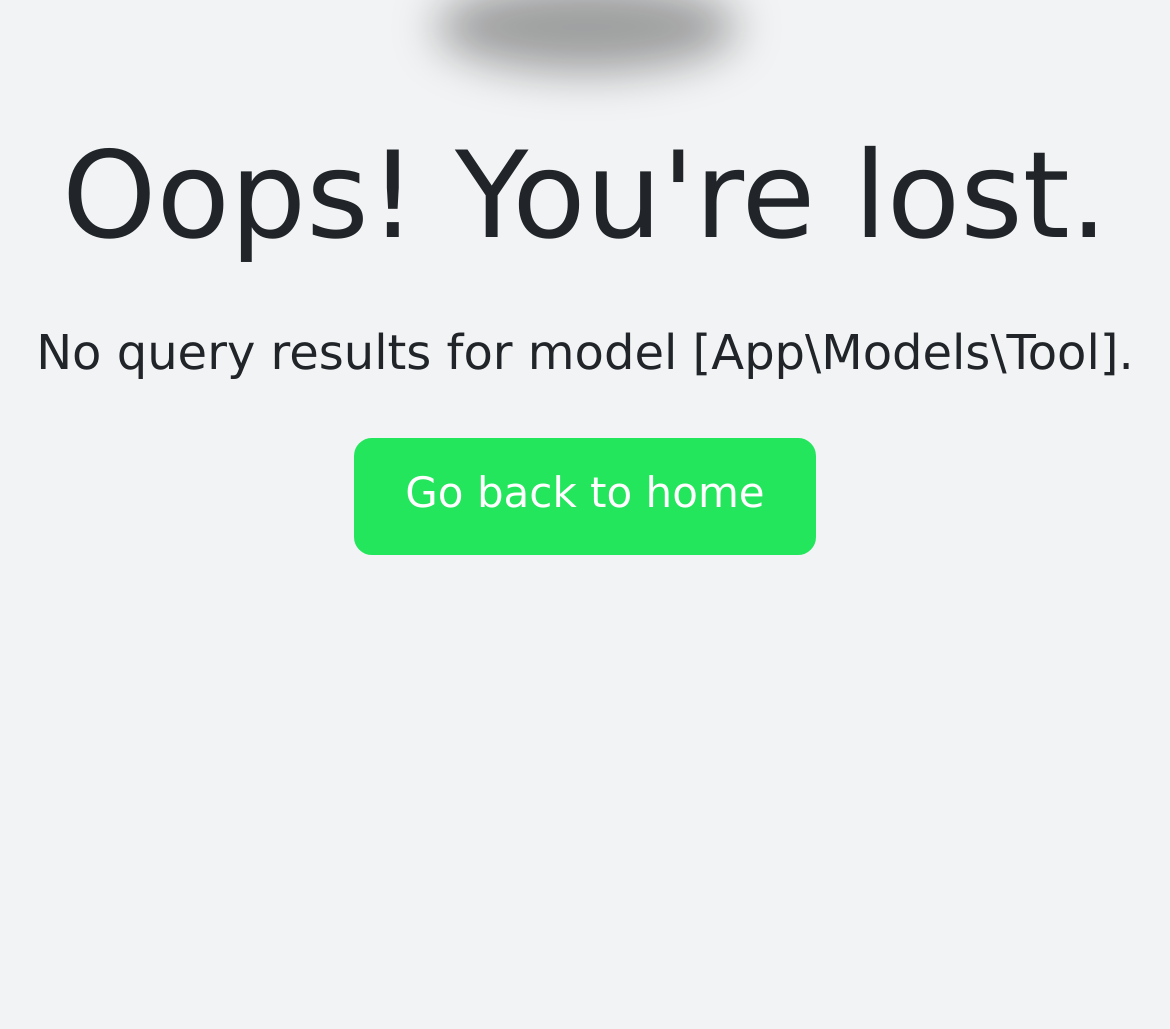Based on the element description "Go back to home", predict the bounding box coordinates of the UI element.

[0.303, 0.425, 0.697, 0.539]